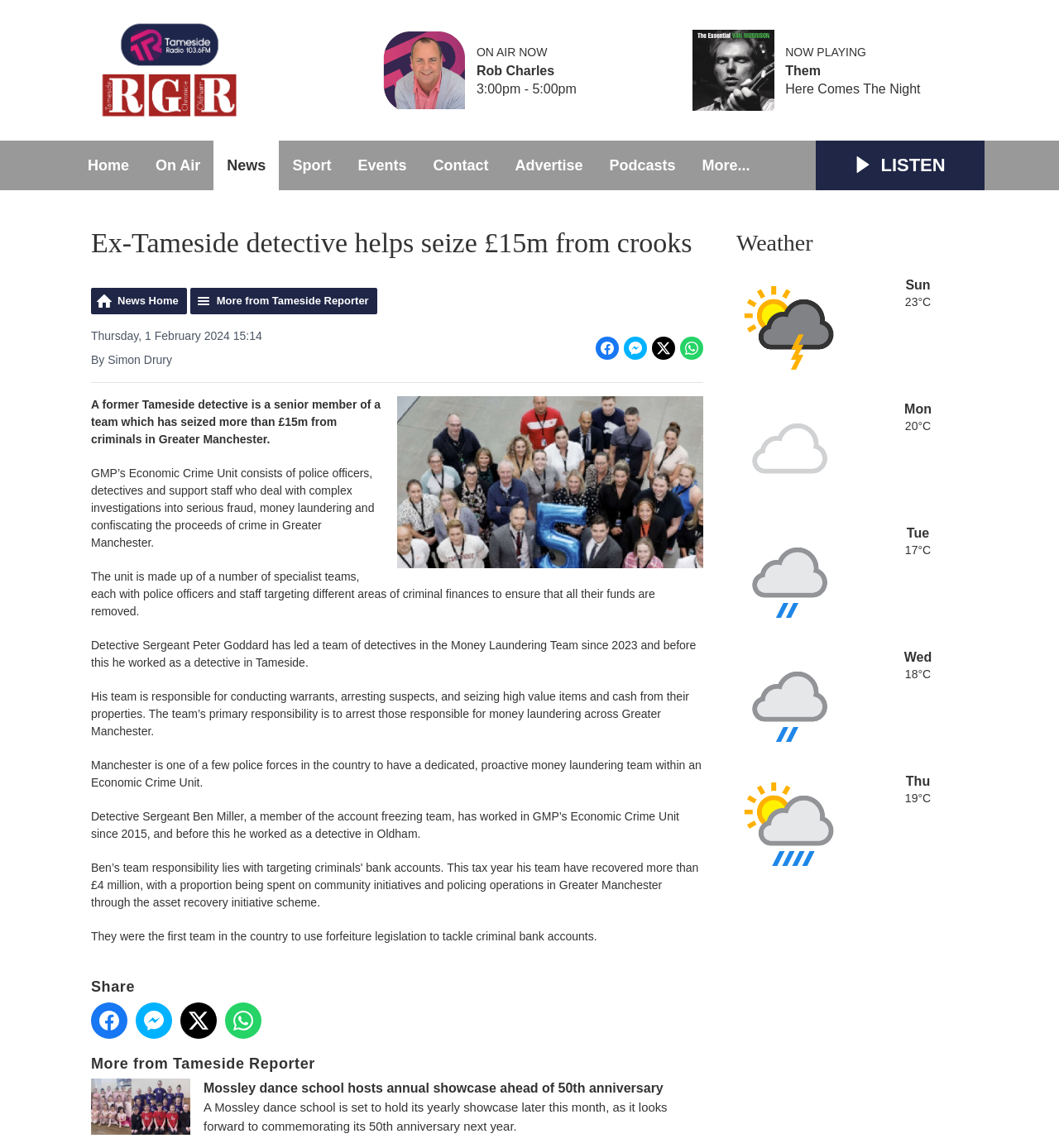Using floating point numbers between 0 and 1, provide the bounding box coordinates in the format (top-left x, top-left y, bottom-right x, bottom-right y). Locate the UI element described here: Events

[0.325, 0.122, 0.396, 0.166]